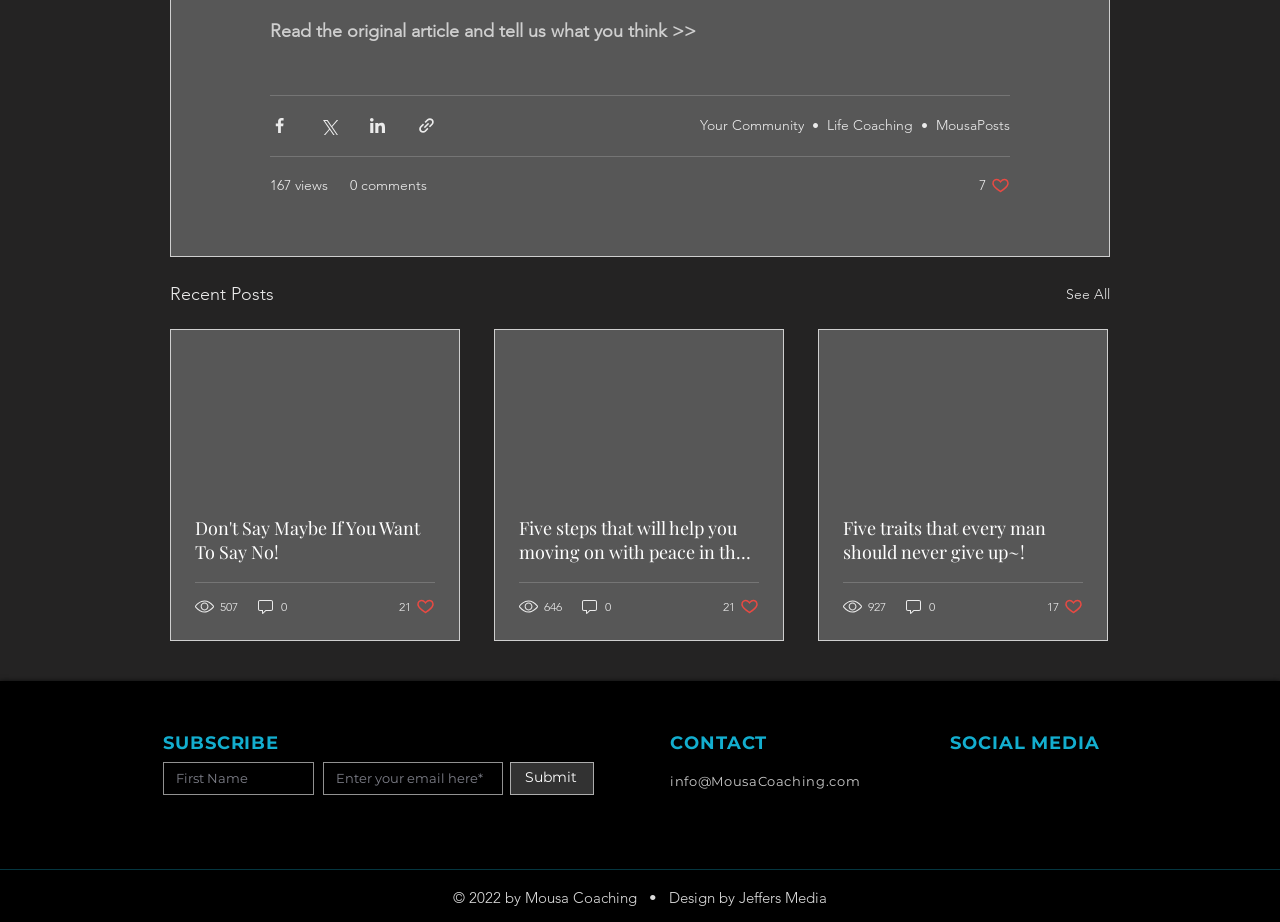What is the topic of the 'Recent Posts' section?
Answer with a single word or phrase, using the screenshot for reference.

Life coaching